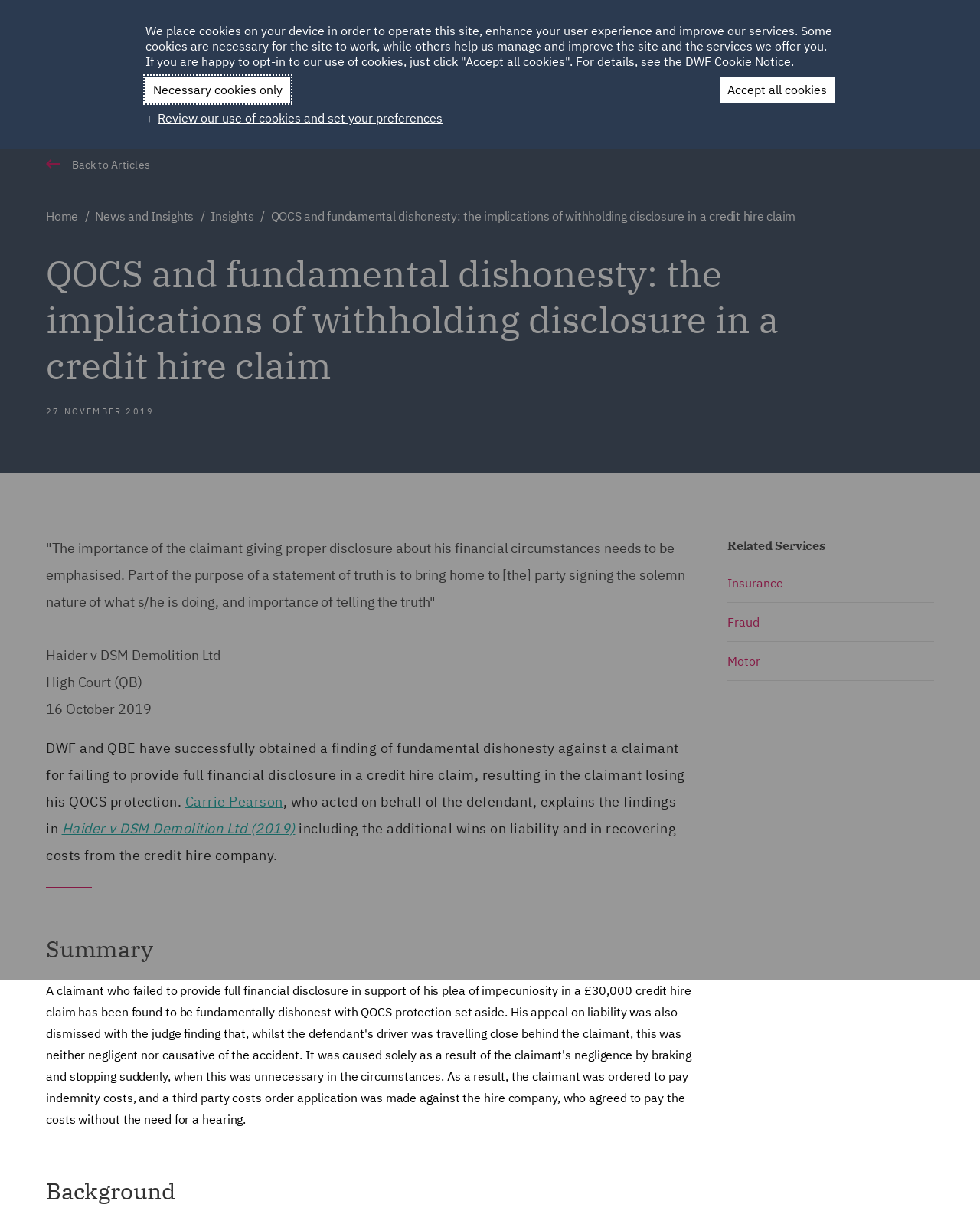Locate and provide the bounding box coordinates for the HTML element that matches this description: "Back to Articles".

[0.047, 0.124, 0.153, 0.144]